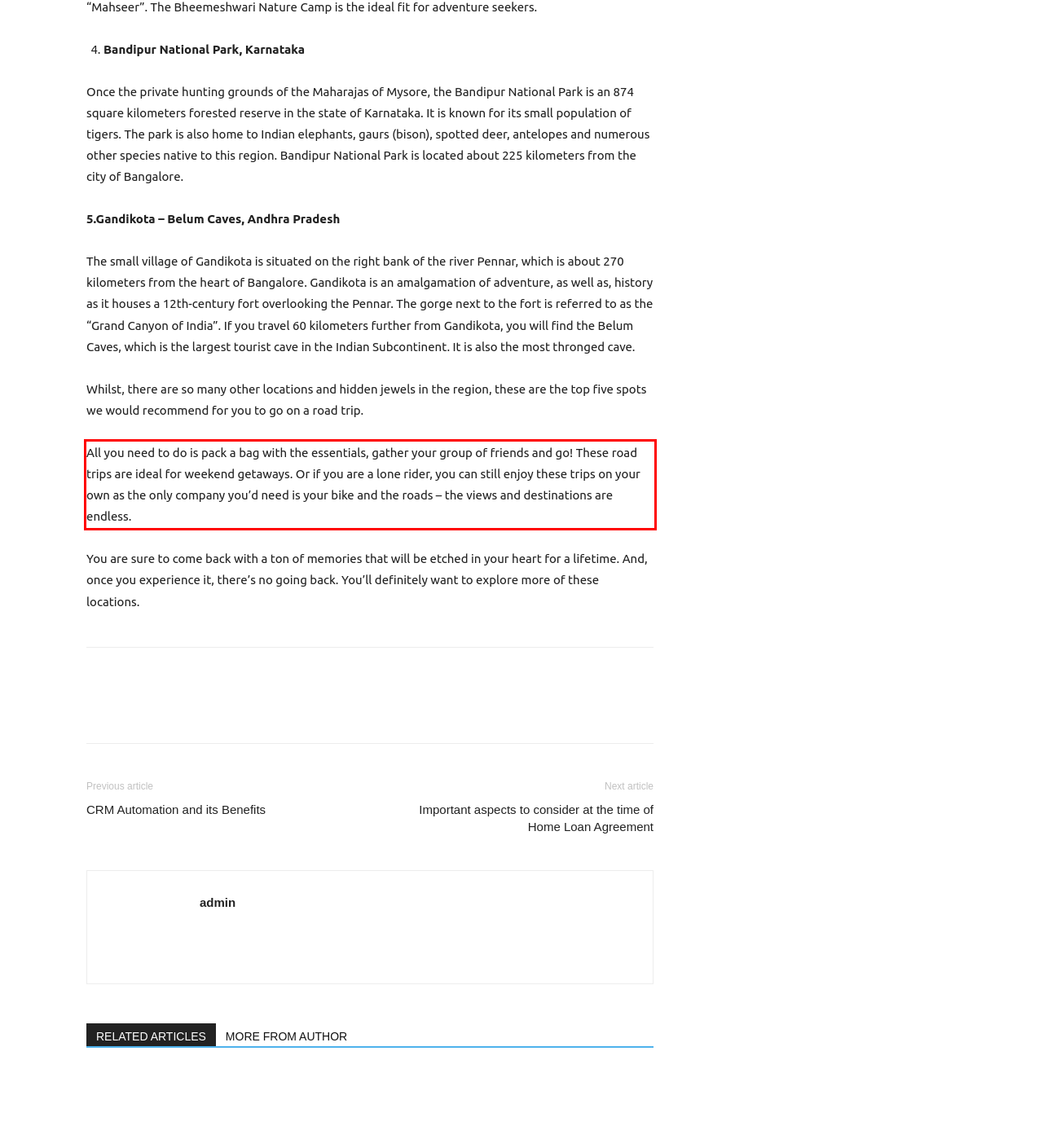Please identify the text within the red rectangular bounding box in the provided webpage screenshot.

All you need to do is pack a bag with the essentials, gather your group of friends and go! These road trips are ideal for weekend getaways. Or if you are a lone rider, you can still enjoy these trips on your own as the only company you’d need is your bike and the roads – the views and destinations are endless.